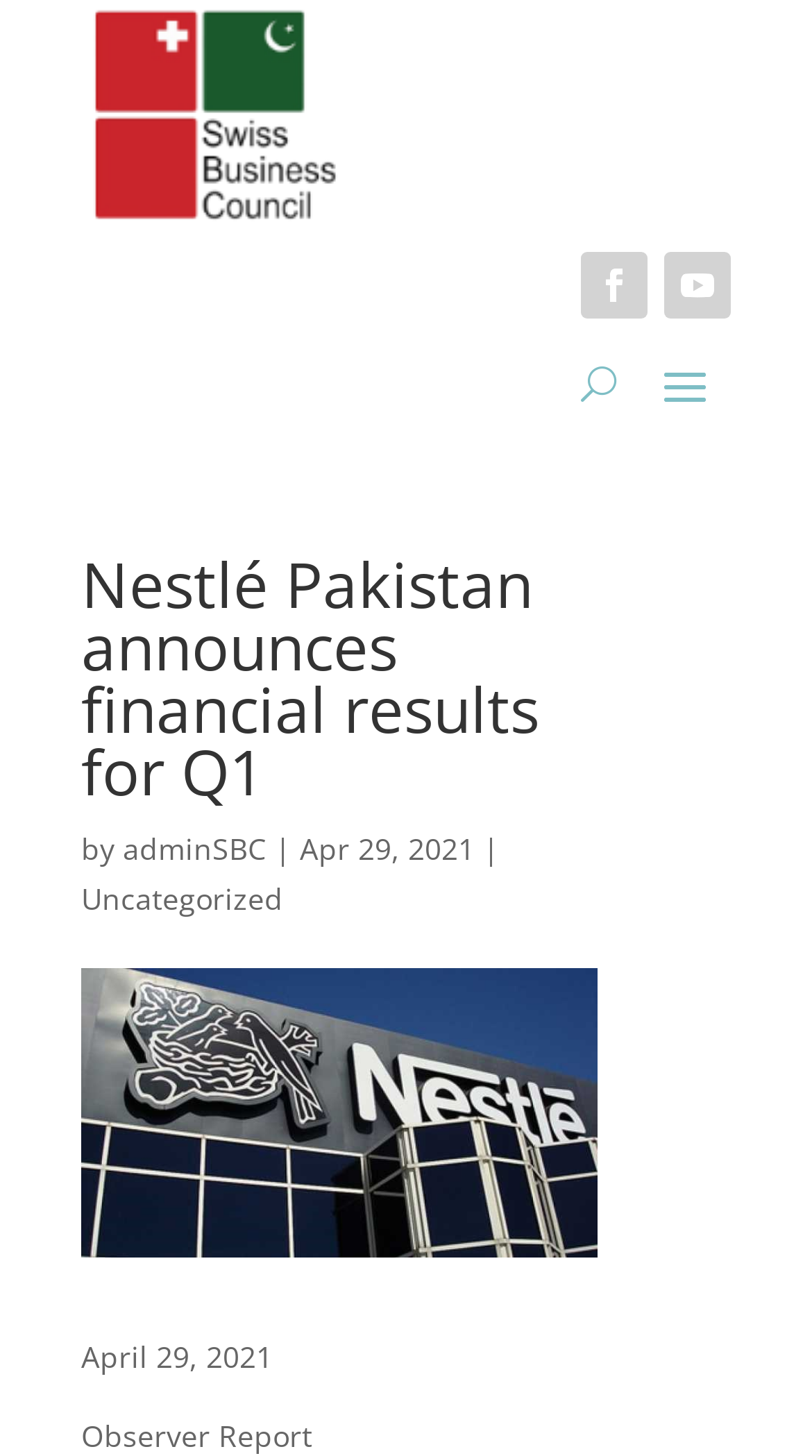How many social media links are present?
Using the information from the image, give a concise answer in one word or a short phrase.

2